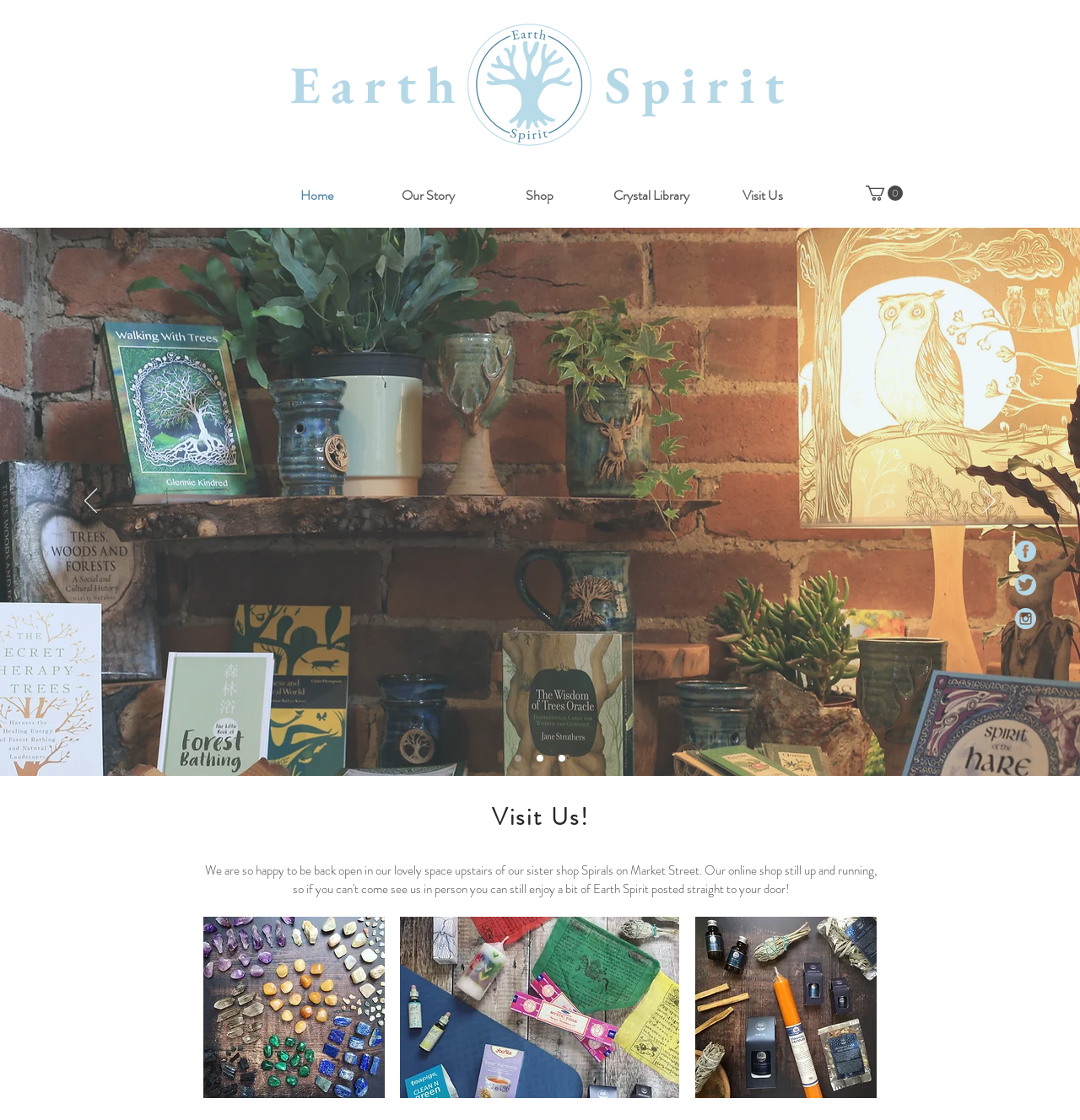Determine the bounding box coordinates for the element that should be clicked to follow this instruction: "Click on the 'RUSSIA DOSSIER' link". The coordinates should be given as four float numbers between 0 and 1, in the format [left, top, right, bottom].

None